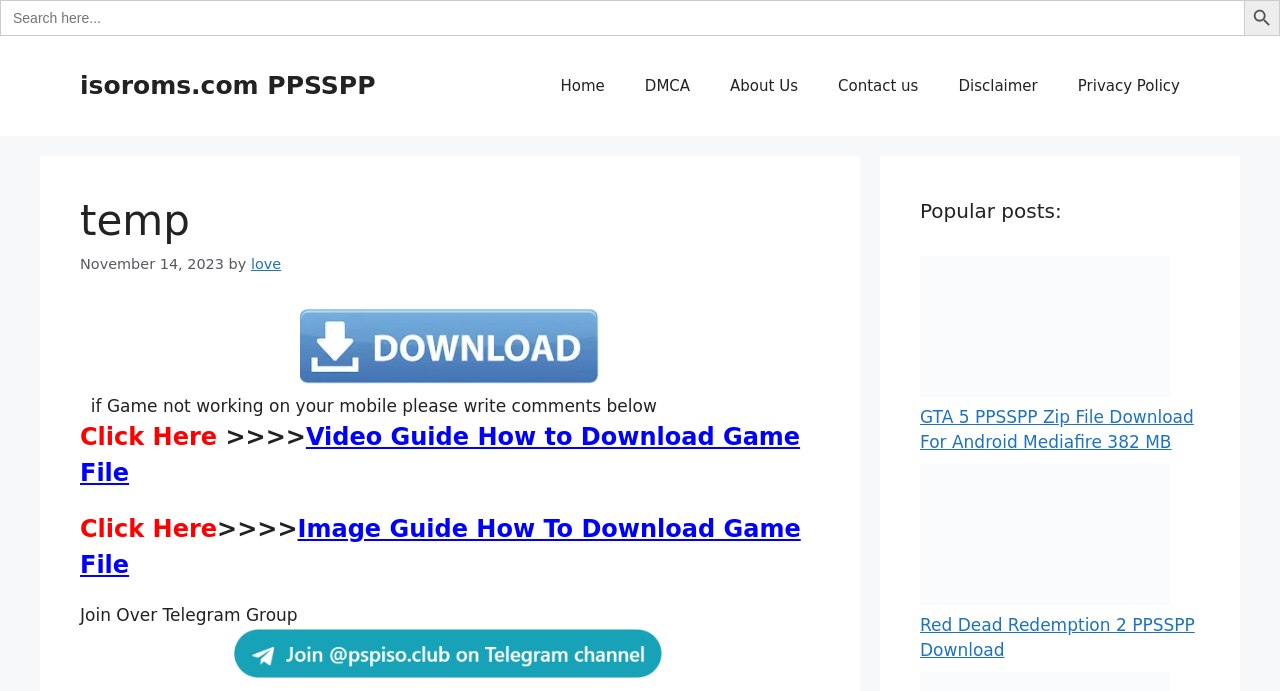Specify the bounding box coordinates of the area to click in order to execute this command: 'Visit the home page'. The coordinates should consist of four float numbers ranging from 0 to 1, and should be formatted as [left, top, right, bottom].

[0.422, 0.081, 0.488, 0.168]